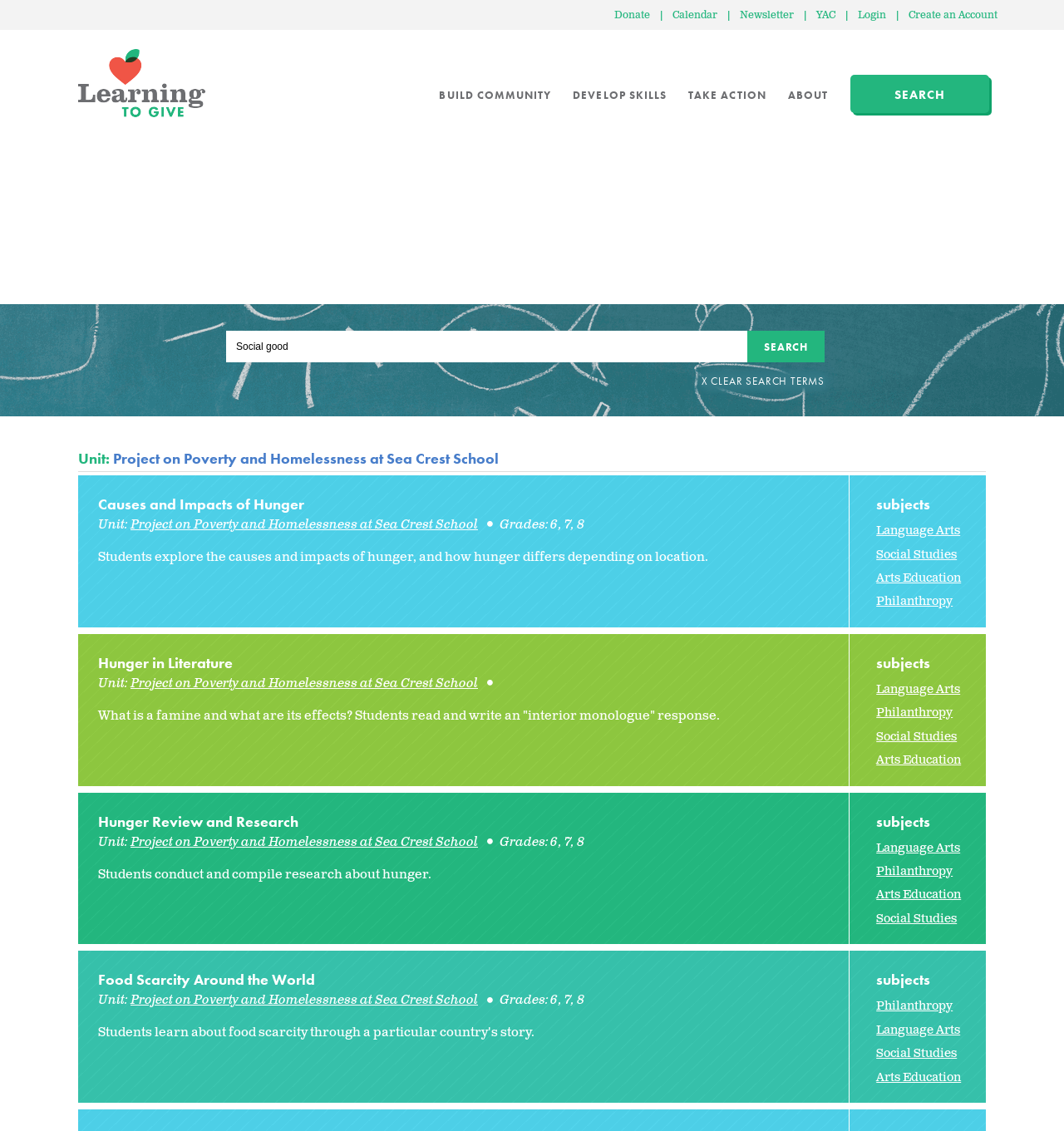Find the bounding box of the web element that fits this description: "Philanthropy".

[0.824, 0.883, 0.895, 0.897]